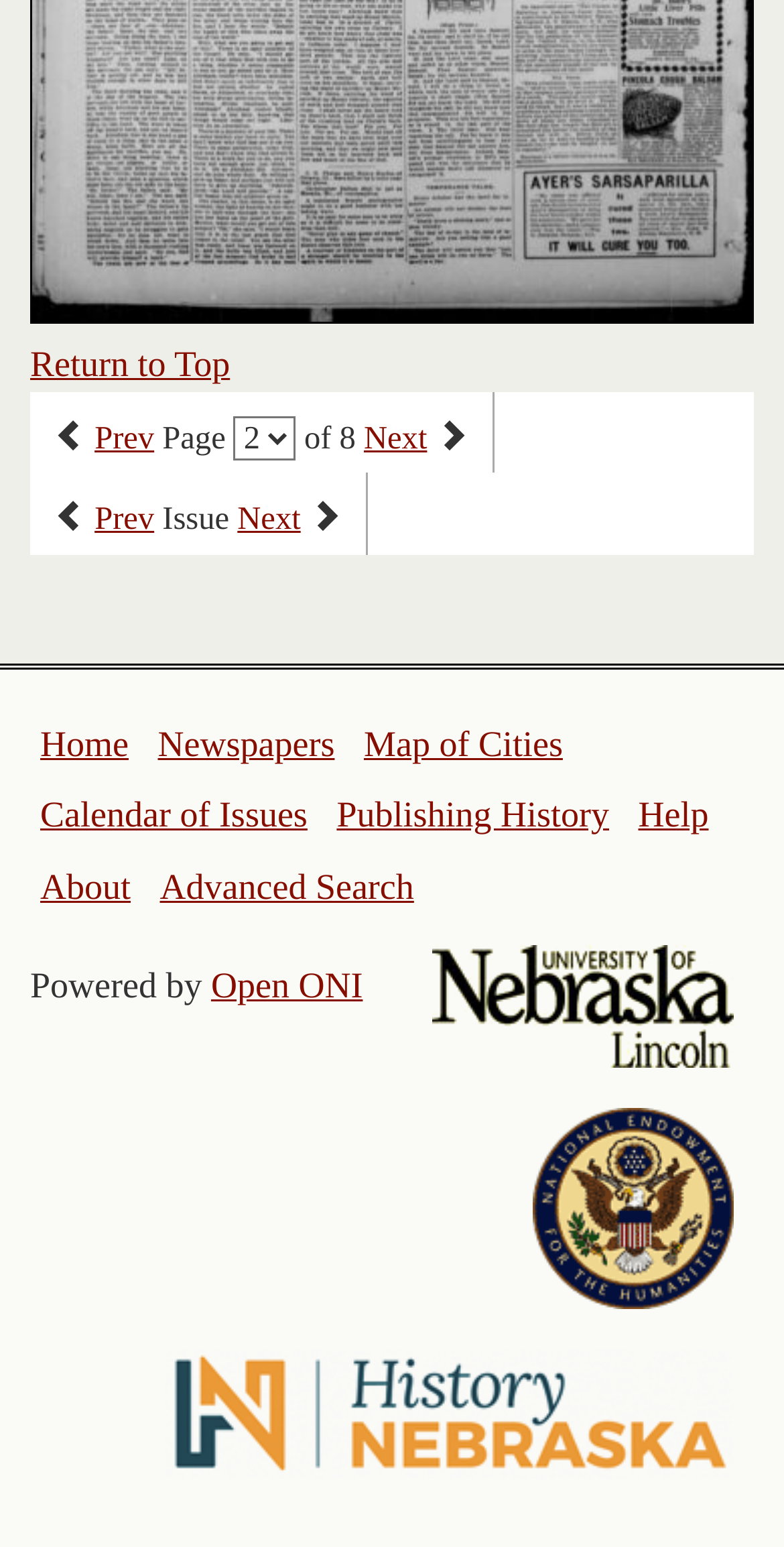Please provide a brief answer to the question using only one word or phrase: 
How many navigation links are on the top?

8